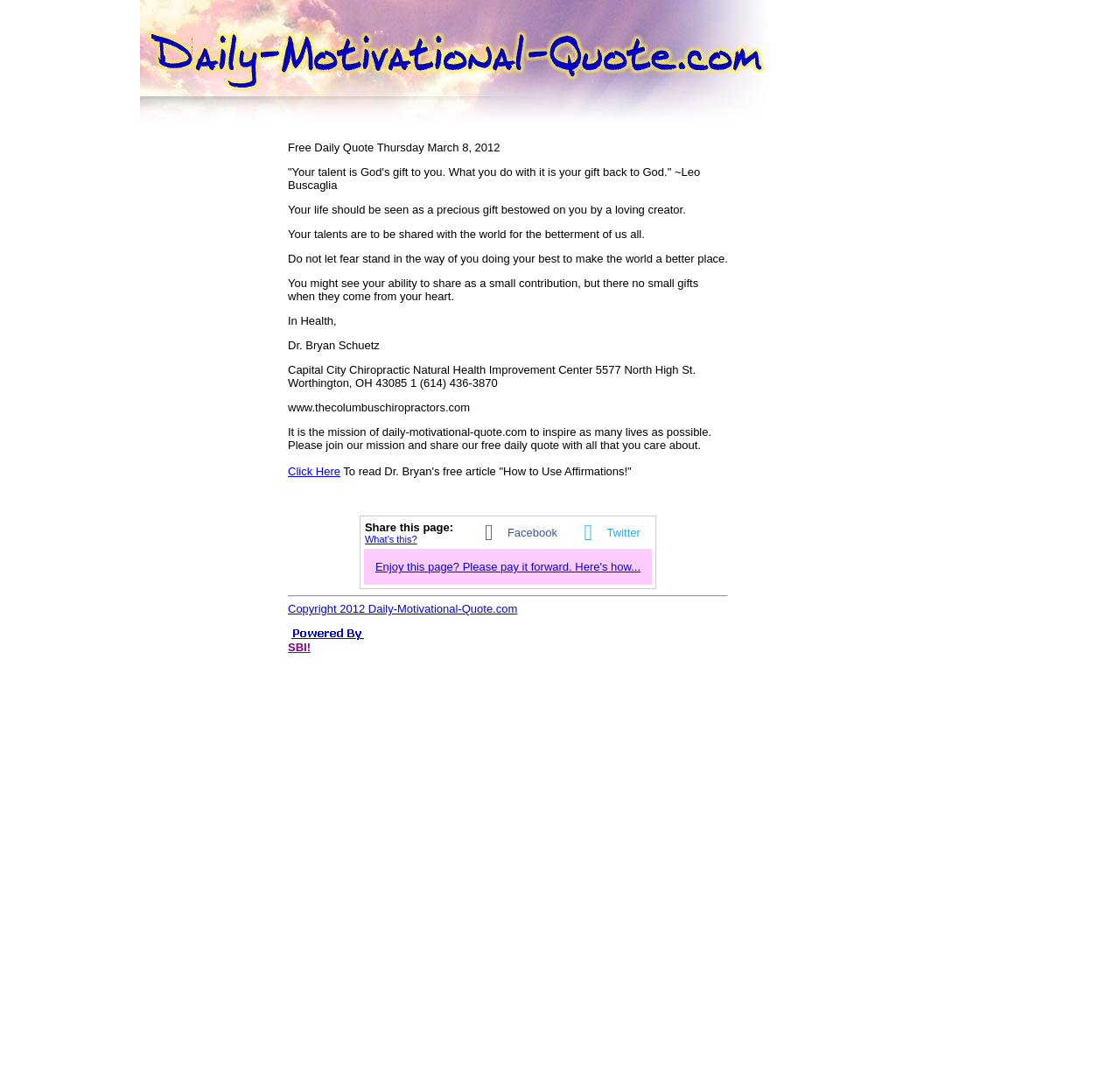Provide the bounding box coordinates of the area you need to click to execute the following instruction: "Share this page on Facebook".

[0.424, 0.483, 0.498, 0.495]